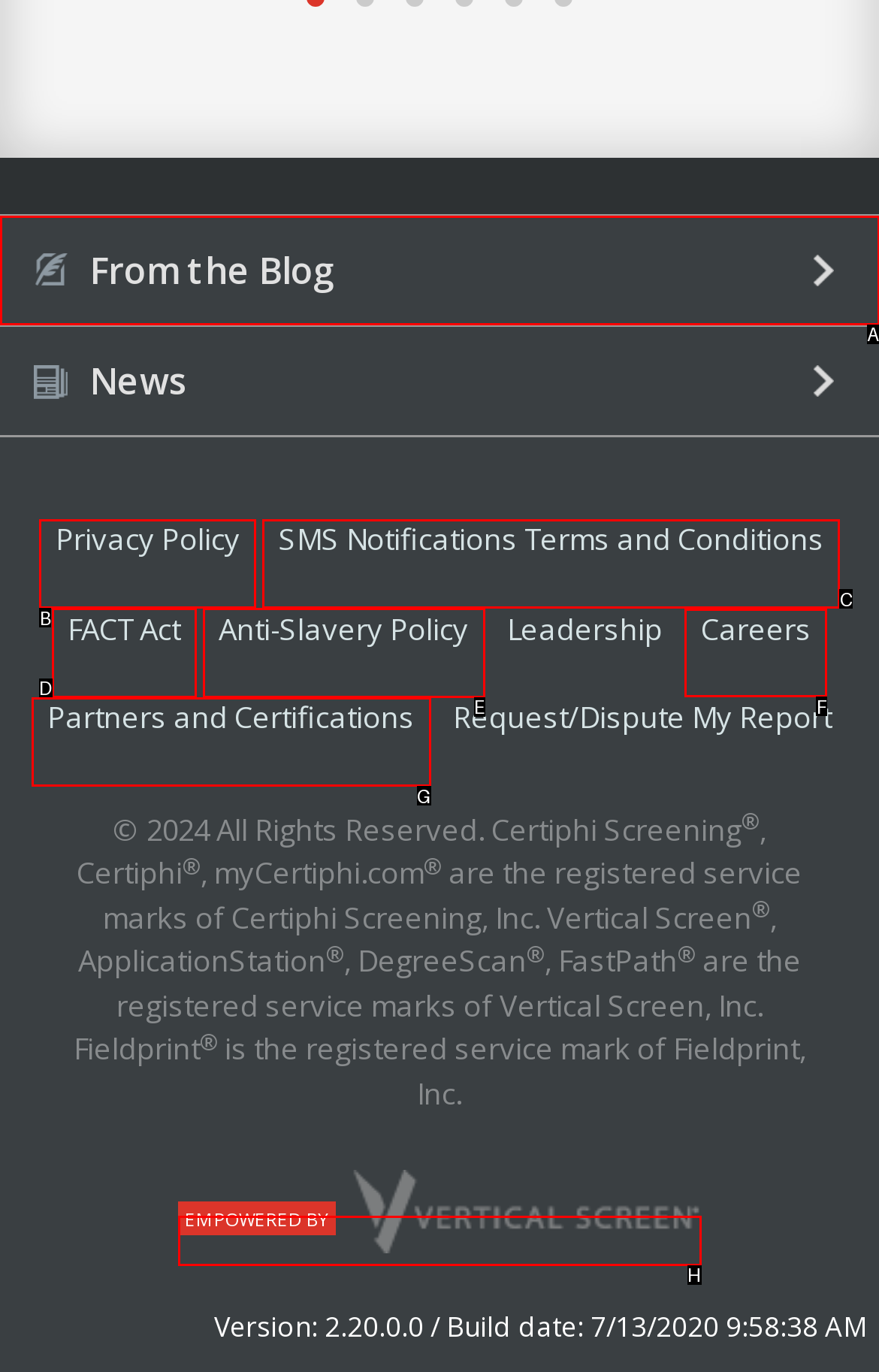Choose the letter of the option you need to click to Explore careers. Answer with the letter only.

F